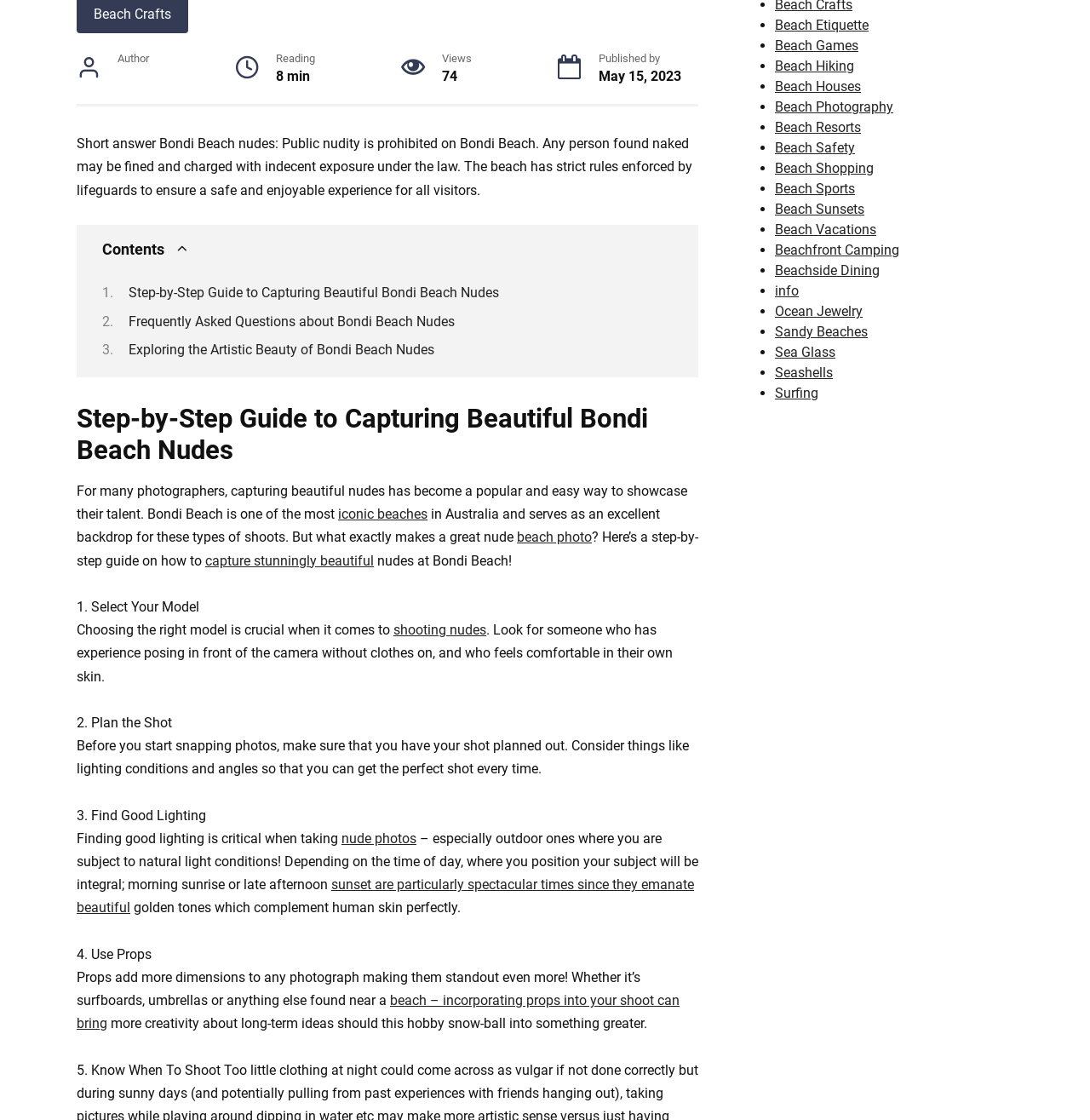Find the bounding box coordinates for the UI element that matches this description: "Beach Houses".

[0.711, 0.07, 0.79, 0.085]